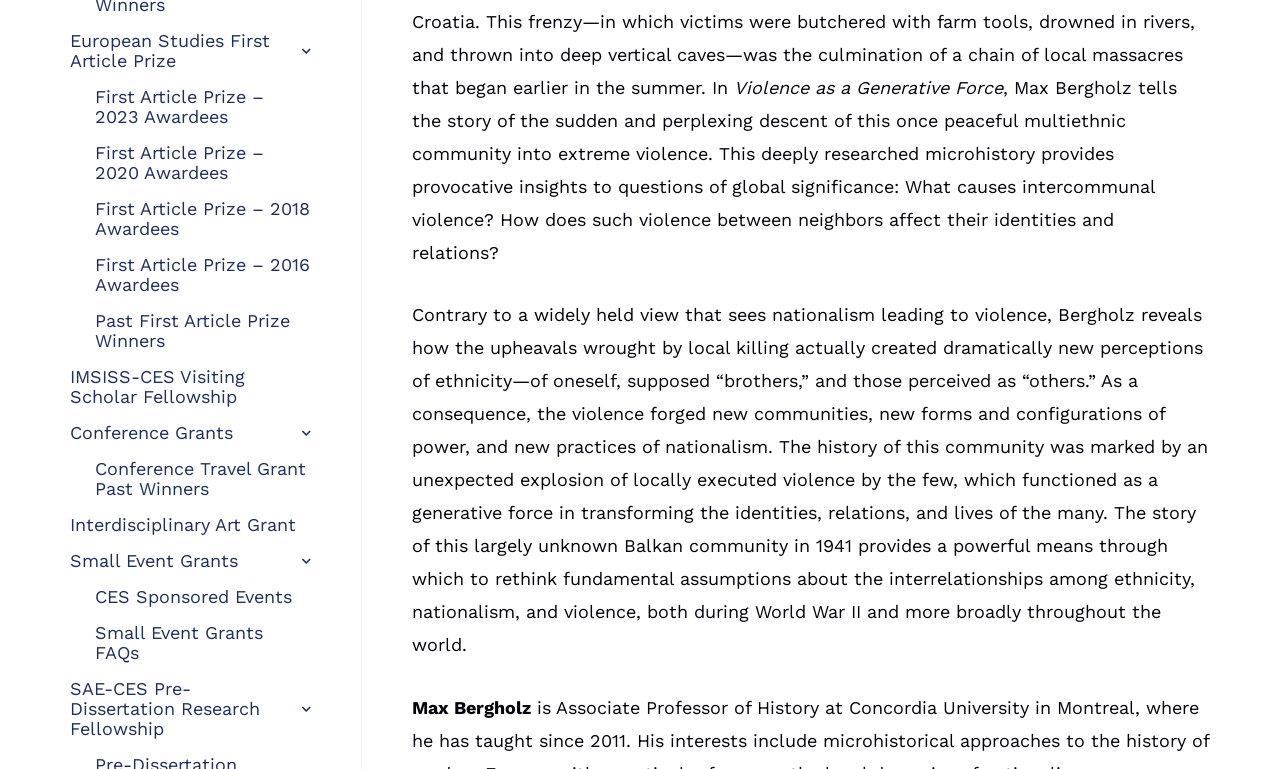Please predict the bounding box coordinates of the element's region where a click is necessary to complete the following instruction: "Explore IMSISS-CES Visiting Scholar Fellowship". The coordinates should be represented by four float numbers between 0 and 1, i.e., [left, top, right, bottom].

[0.055, 0.467, 0.243, 0.54]